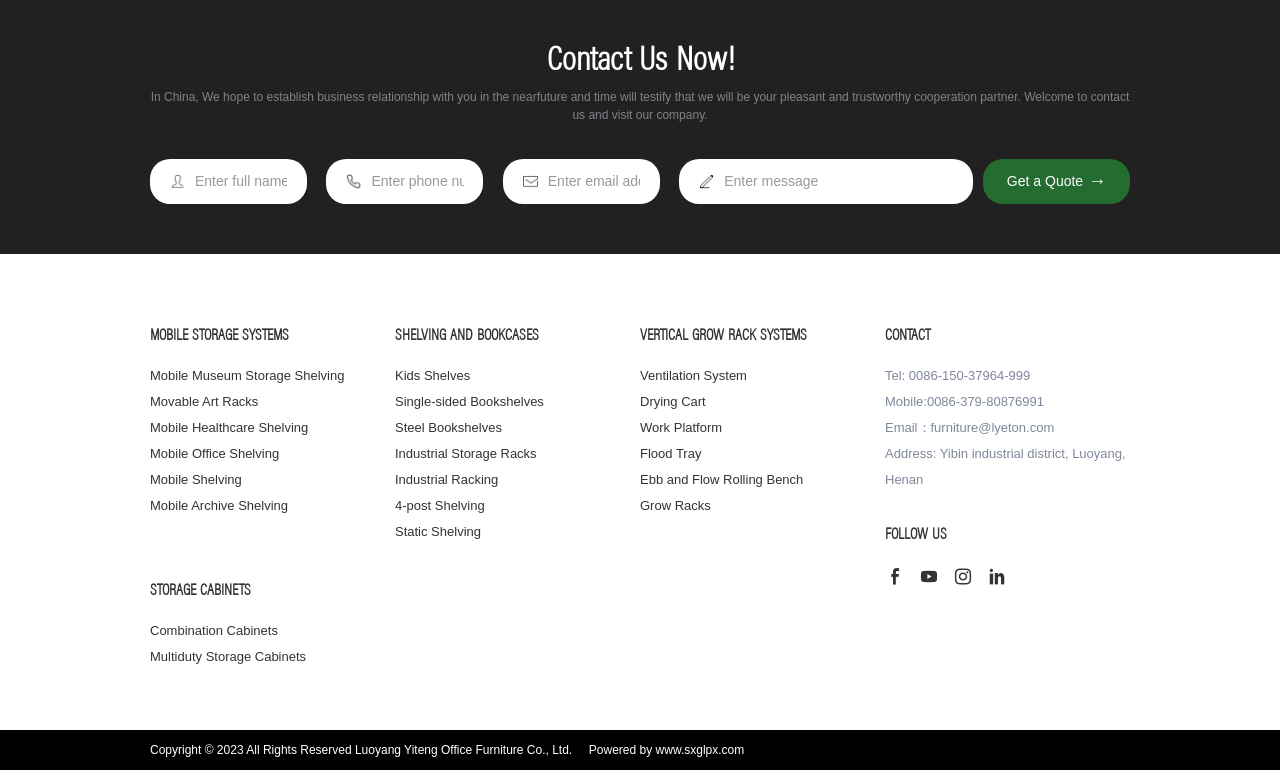What is the company's email address?
Look at the image and answer with only one word or phrase.

furniture@lyeton.com